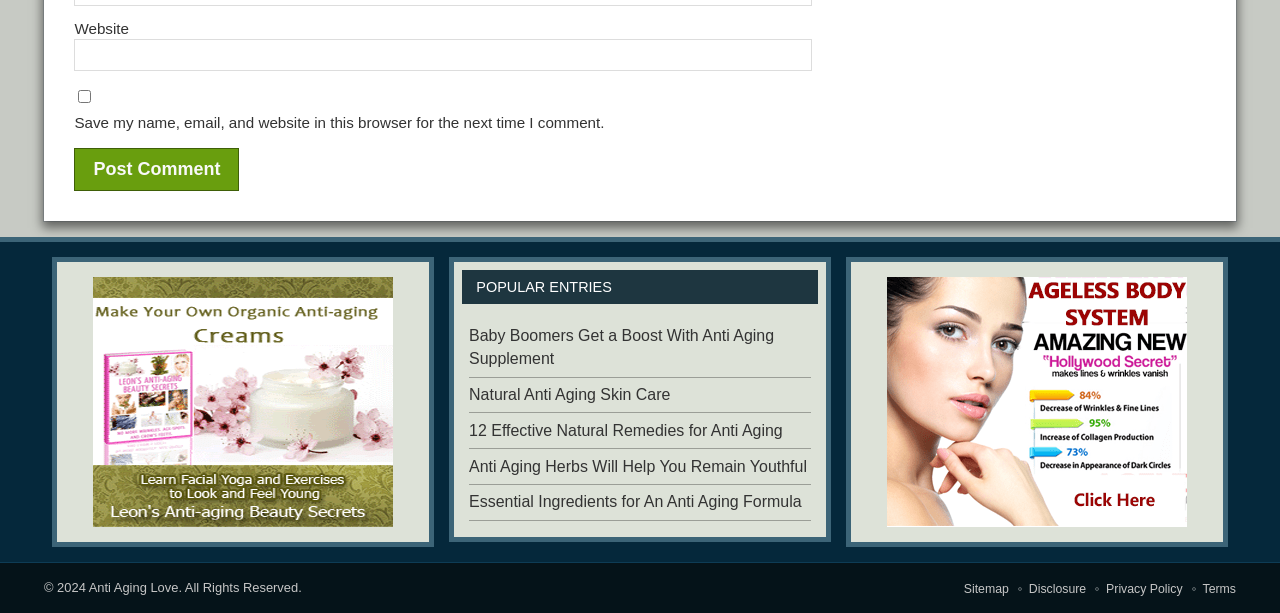From the webpage screenshot, predict the bounding box coordinates (top-left x, top-left y, bottom-right x, bottom-right y) for the UI element described here: Privacy Policy

[0.864, 0.95, 0.924, 0.97]